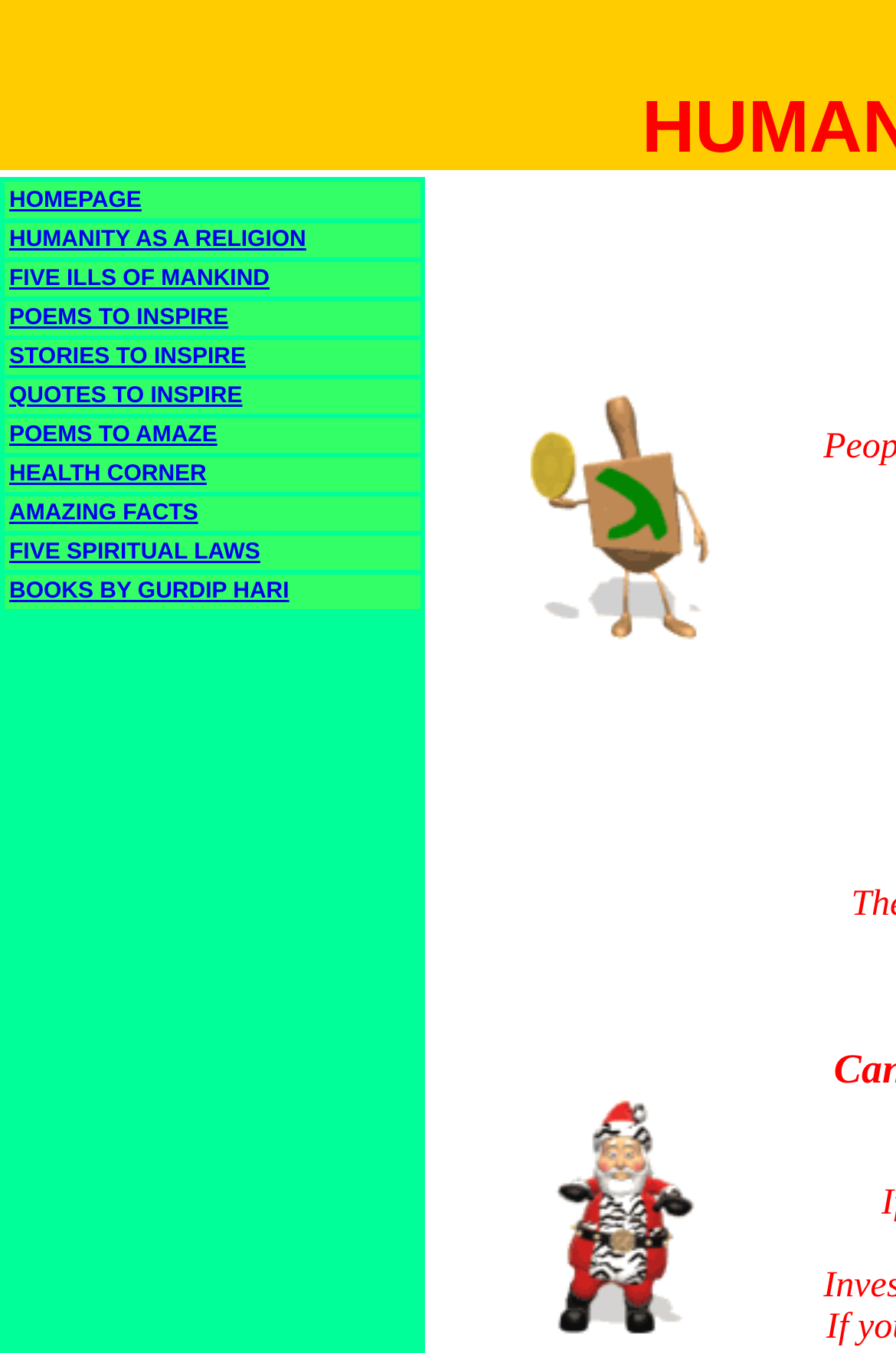What is the first link on the webpage?
Could you answer the question with a detailed and thorough explanation?

The first link on the webpage is 'HOMEPAGE' which is located in the first row of the table. It is a gridcell element with the text 'HOMEPAGE' and has a bounding box with coordinates [0.005, 0.134, 0.469, 0.161].